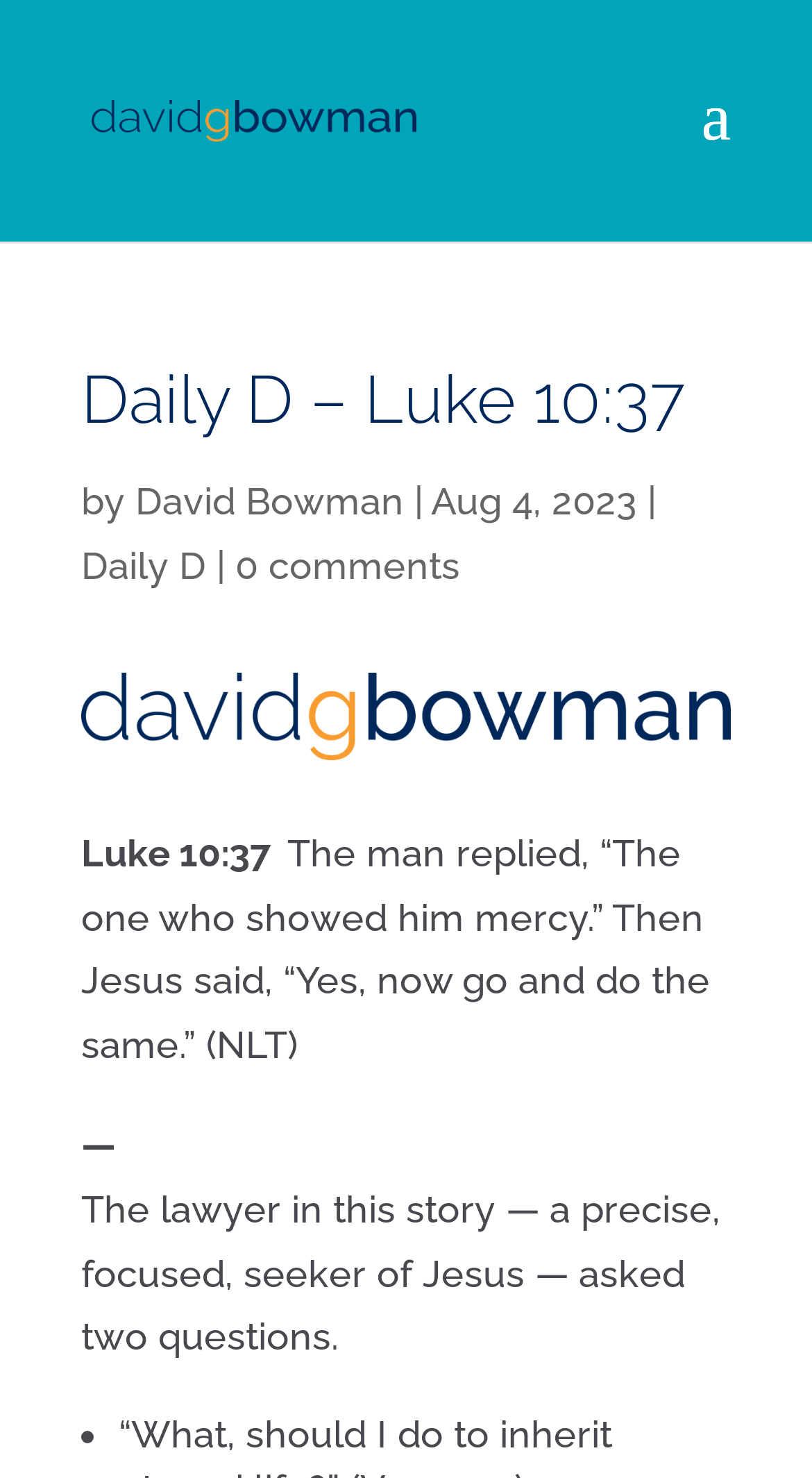Analyze the image and provide a detailed answer to the question: Who is the author of the article?

The author's name is mentioned twice on the webpage, once as a link 'David G. Bowman' and again as a link 'David Bowman'. The image 'David G. Bowman' also suggests that the author's name is David G. Bowman.